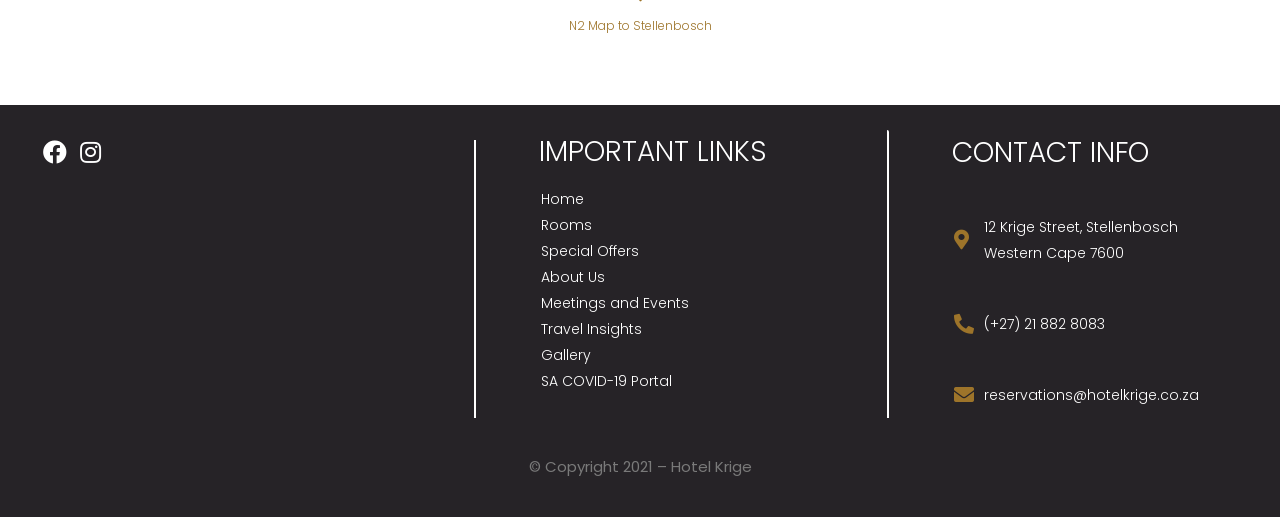For the given element description Home, determine the bounding box coordinates of the UI element. The coordinates should follow the format (top-left x, top-left y, bottom-right x, bottom-right y) and be within the range of 0 to 1.

[0.422, 0.365, 0.456, 0.403]